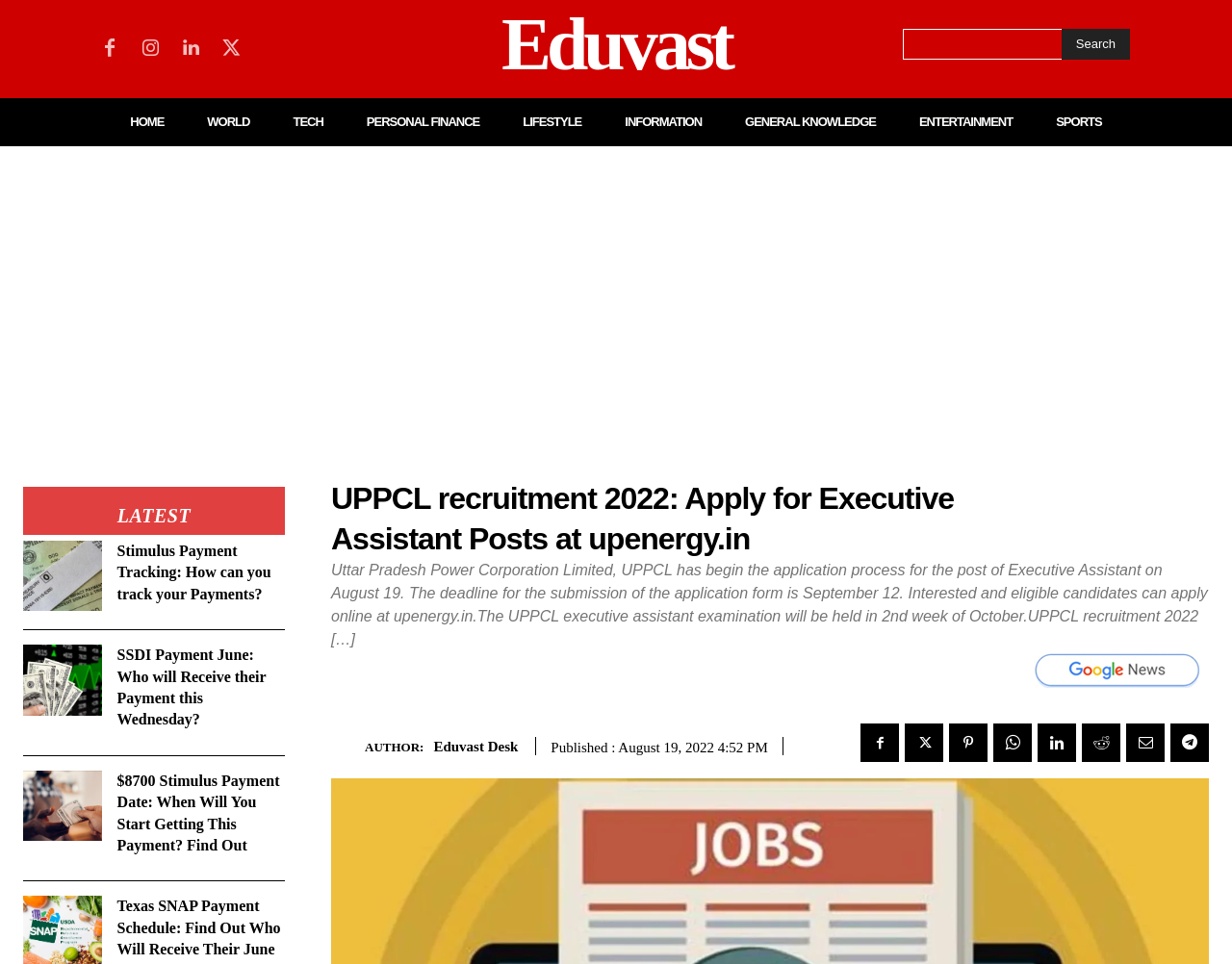Determine the bounding box coordinates of the section to be clicked to follow the instruction: "Click the link '1341'". The coordinates should be given as four float numbers between 0 and 1, formatted as [left, top, right, bottom].

None